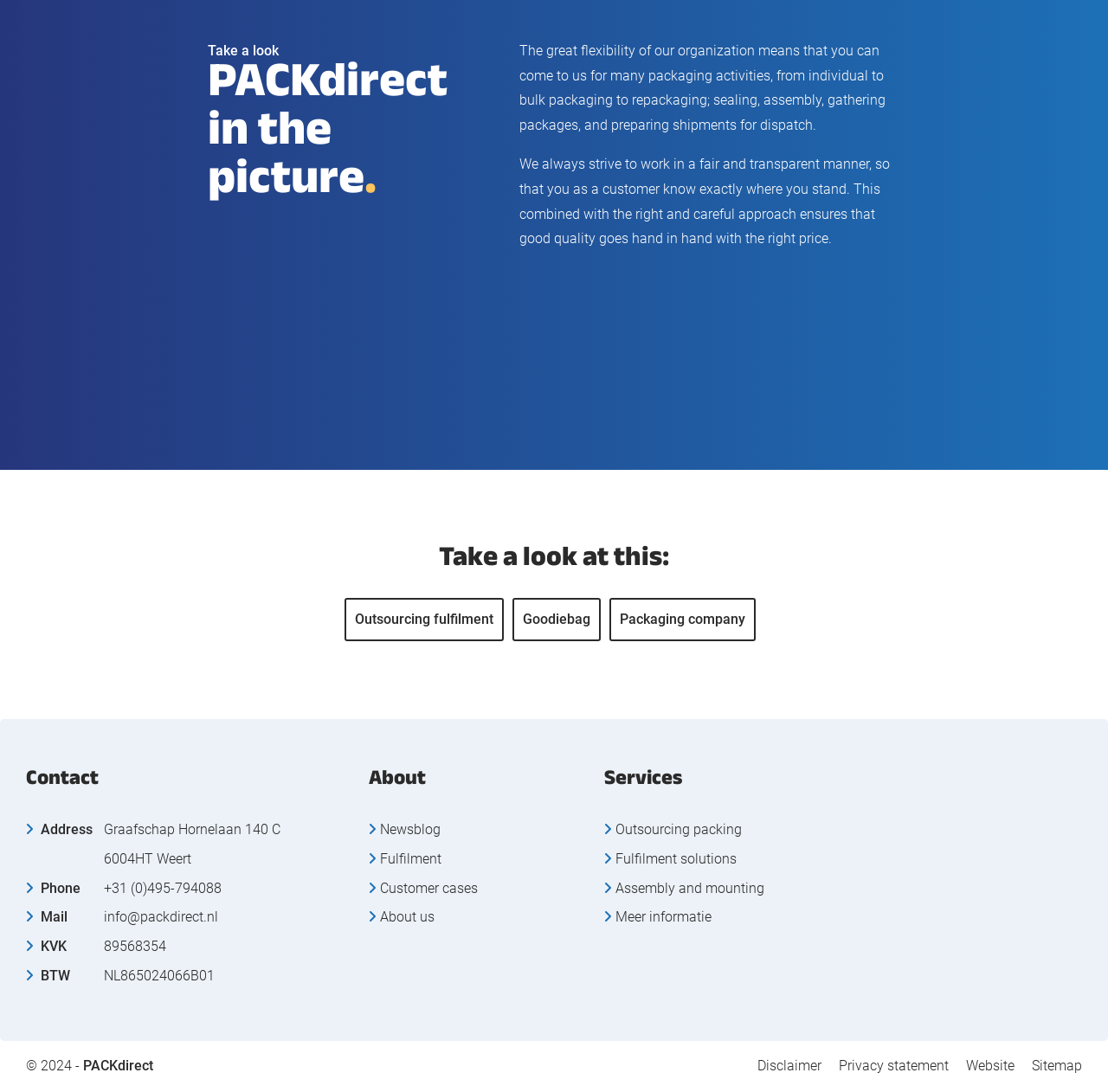Find the bounding box coordinates of the clickable area that will achieve the following instruction: "Visit 'Goodiebag'".

[0.462, 0.548, 0.542, 0.587]